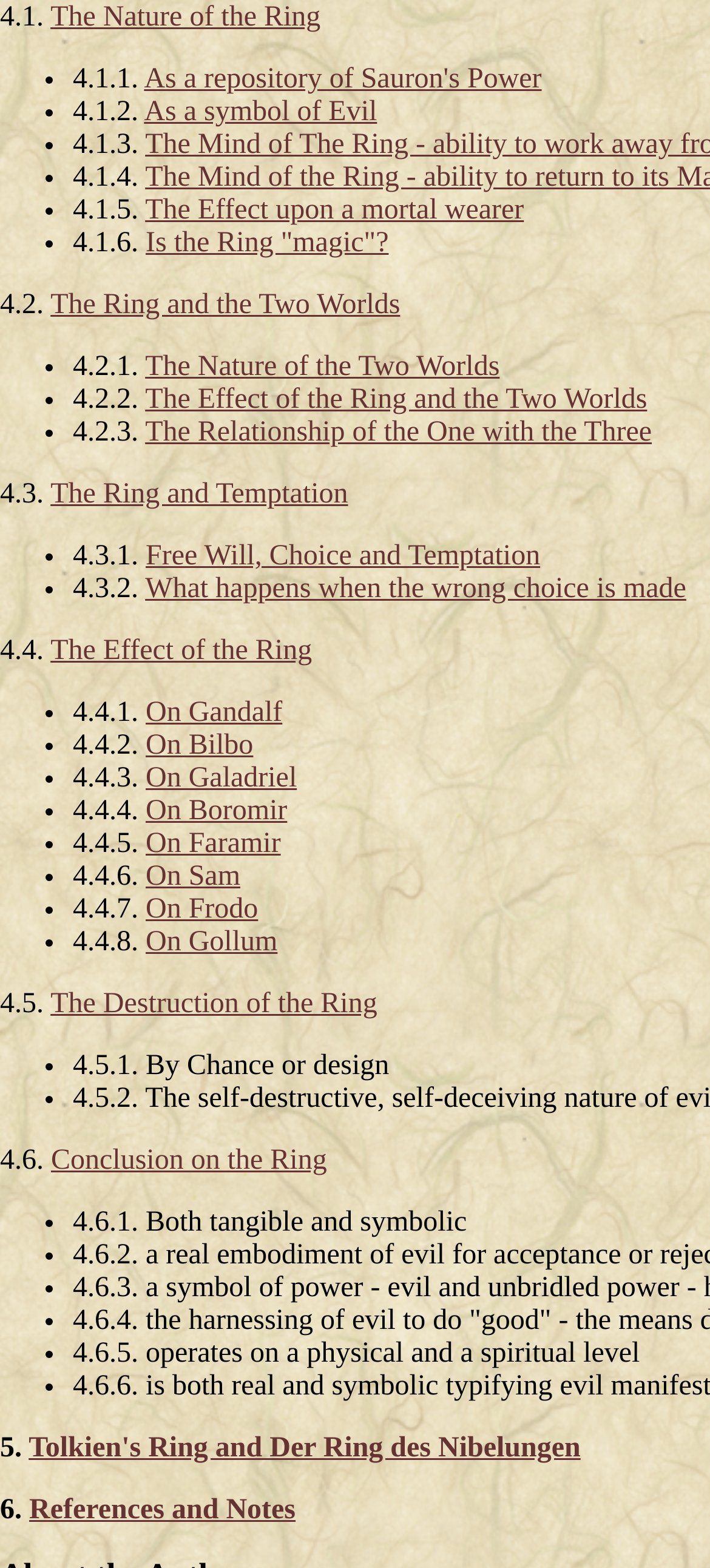Using the element description: "On Gandalf", determine the bounding box coordinates. The coordinates should be in the format [left, top, right, bottom], with values between 0 and 1.

[0.205, 0.445, 0.398, 0.464]